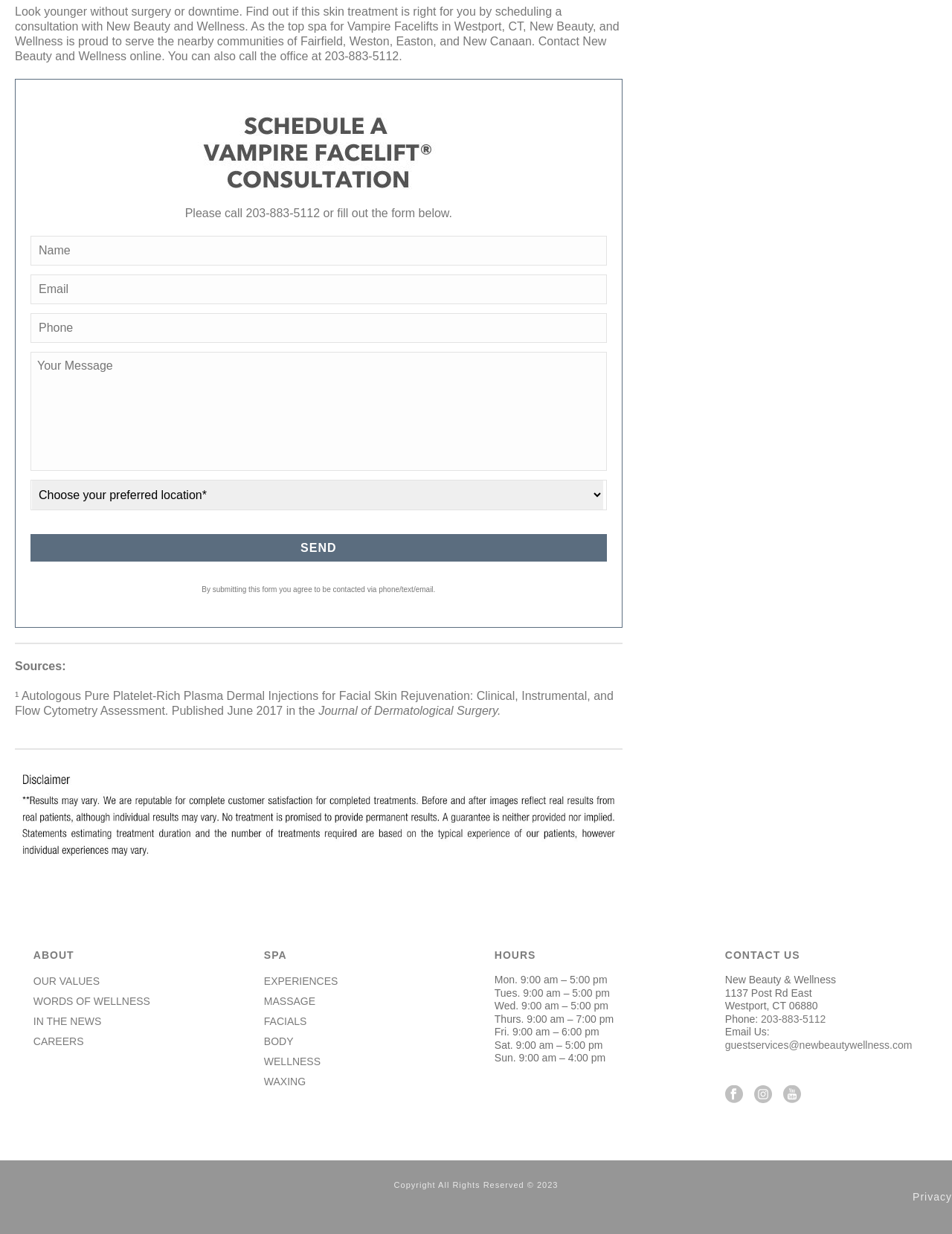How many social media platforms can you follow New Beauty and Wellness on?
From the image, respond using a single word or phrase.

3